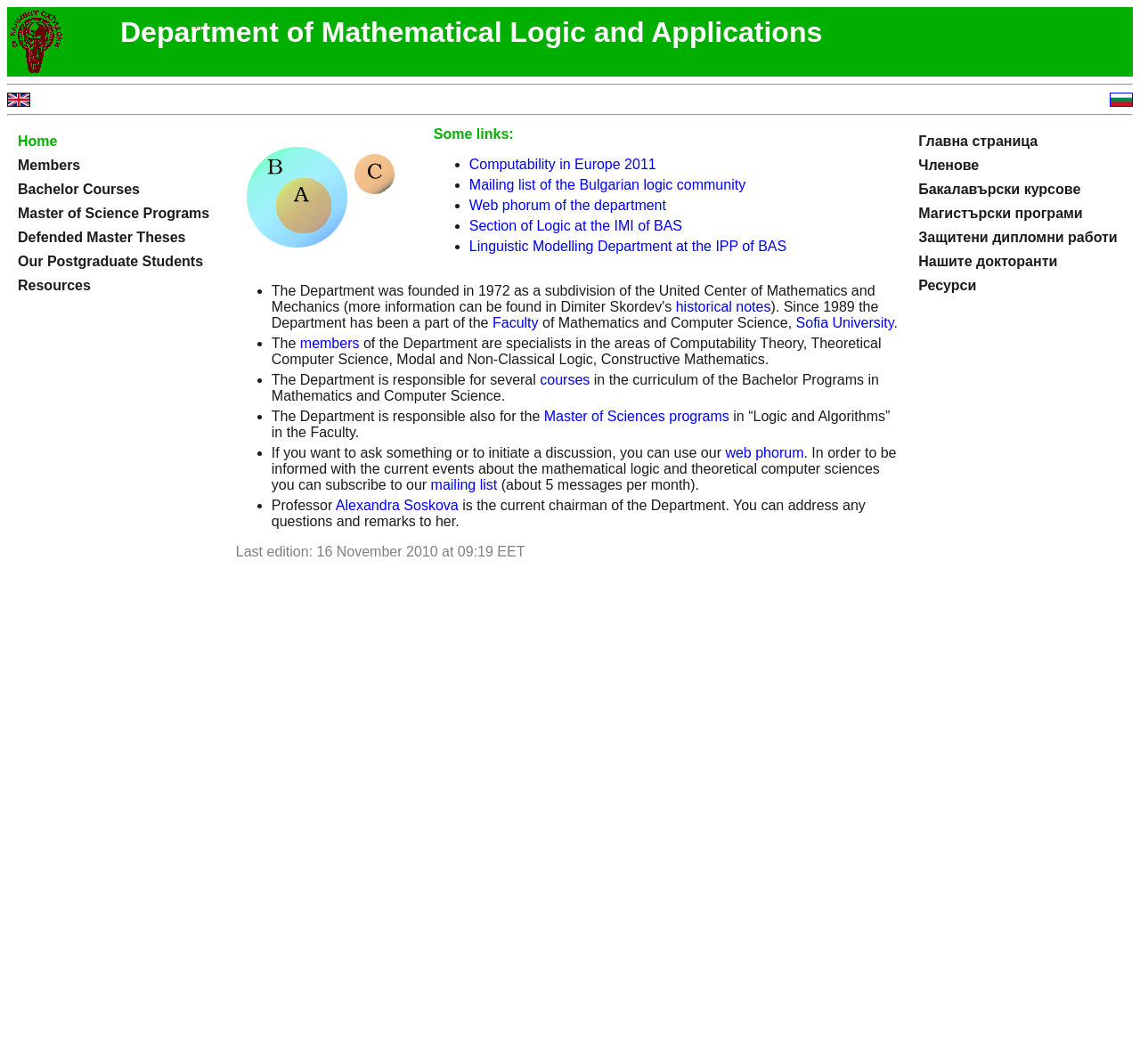Identify the bounding box coordinates of the area you need to click to perform the following instruction: "go to home page".

None